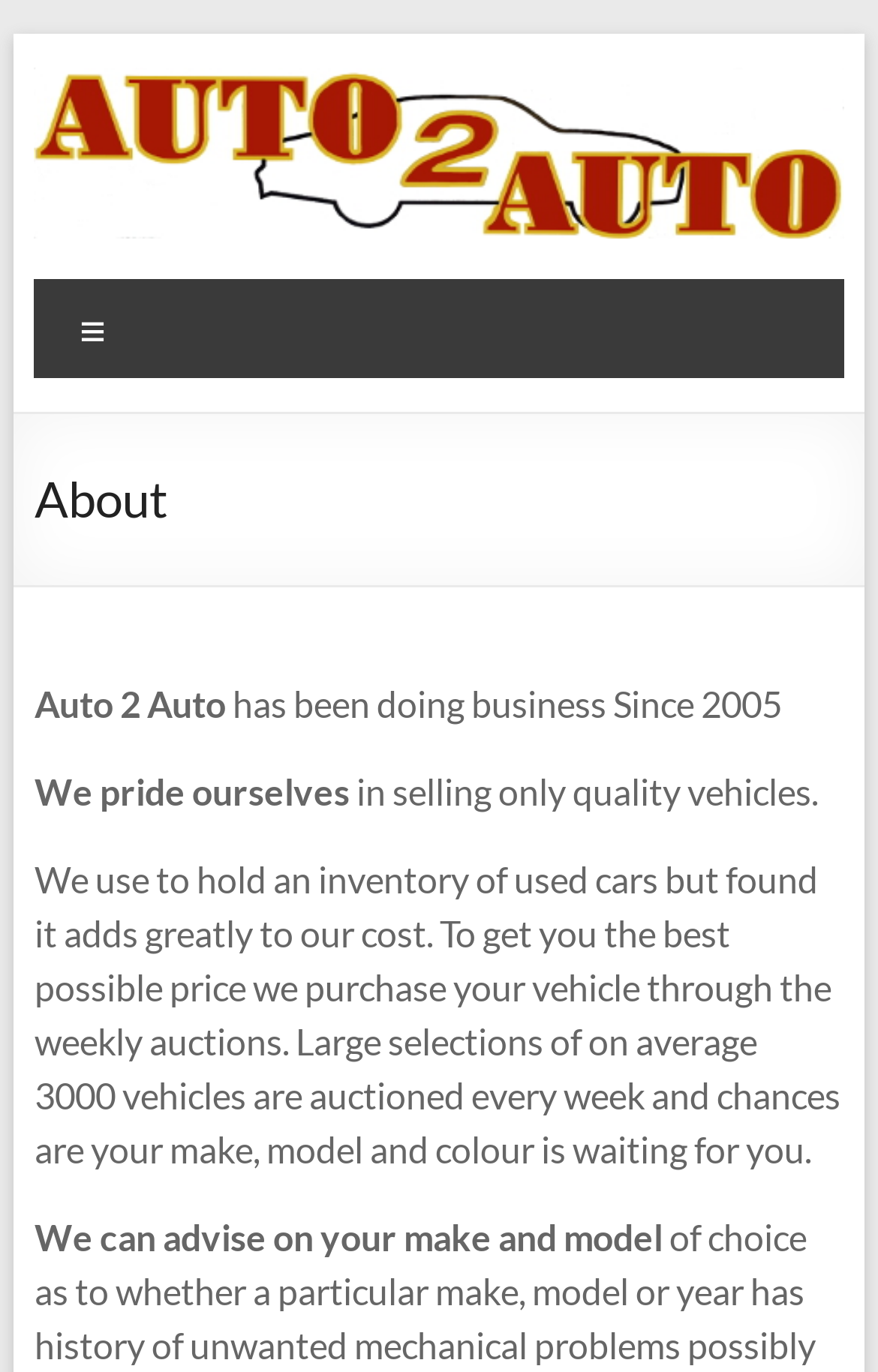What is the name of the company?
Refer to the image and respond with a one-word or short-phrase answer.

Auto 2 Auto